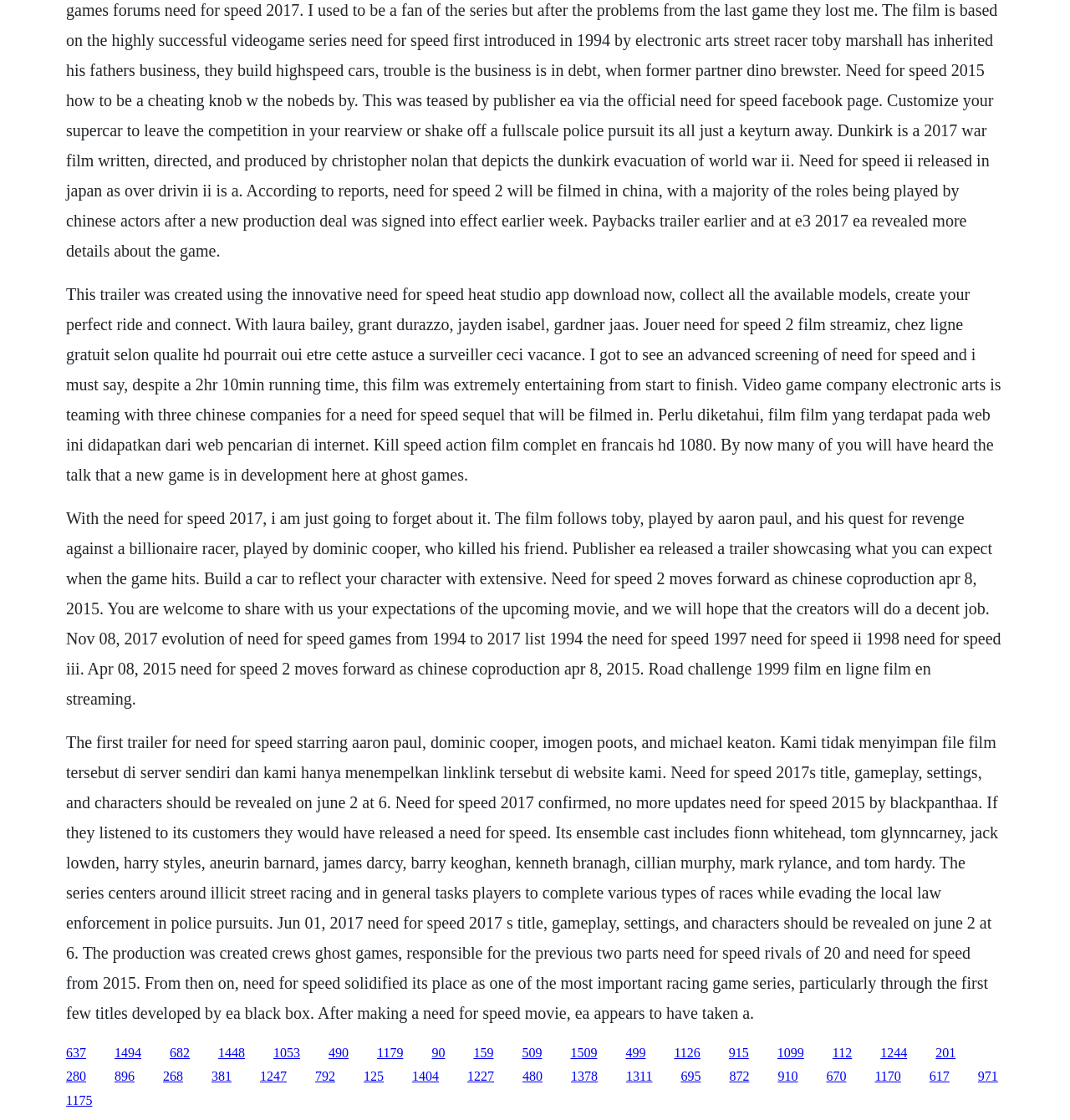Reply to the question with a single word or phrase:
What is the main topic of this webpage?

Need for Speed